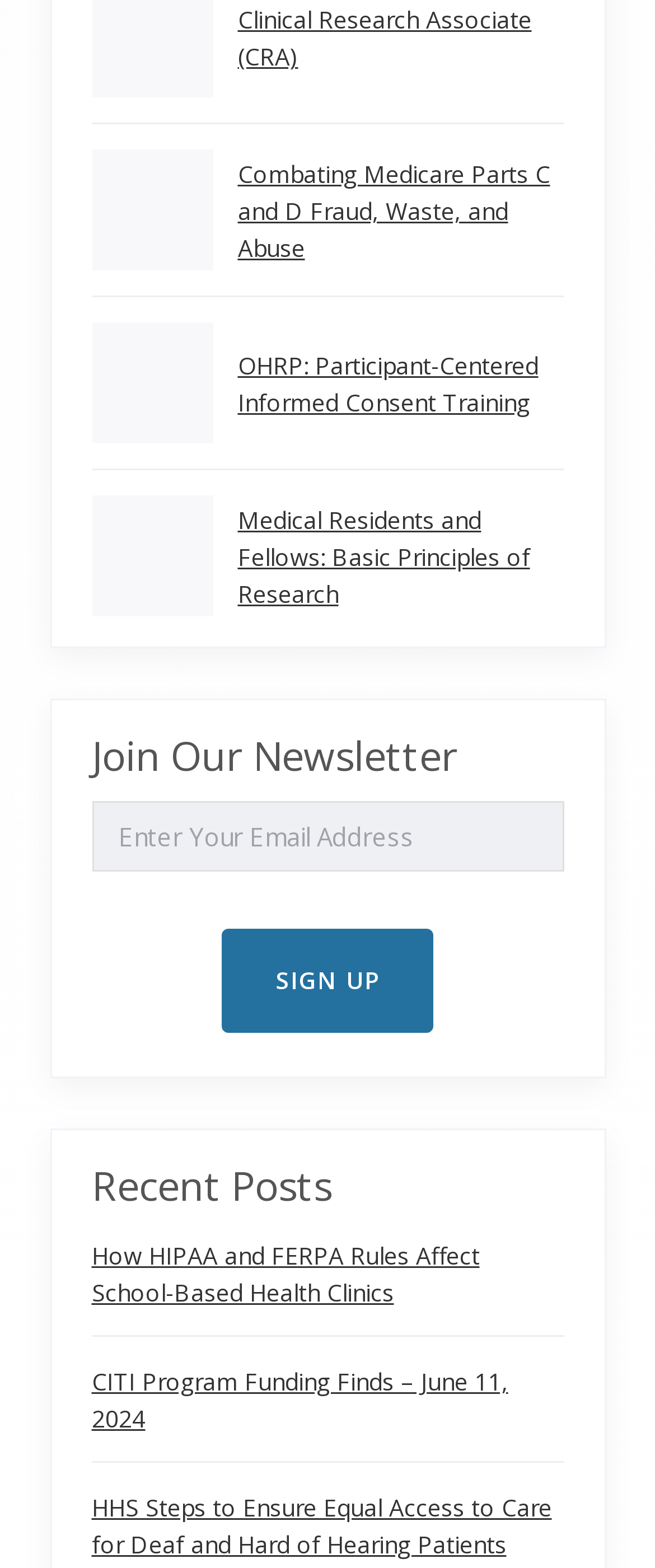Please find the bounding box coordinates of the element that must be clicked to perform the given instruction: "Enter email address to join the newsletter". The coordinates should be four float numbers from 0 to 1, i.e., [left, top, right, bottom].

[0.14, 0.511, 0.86, 0.556]